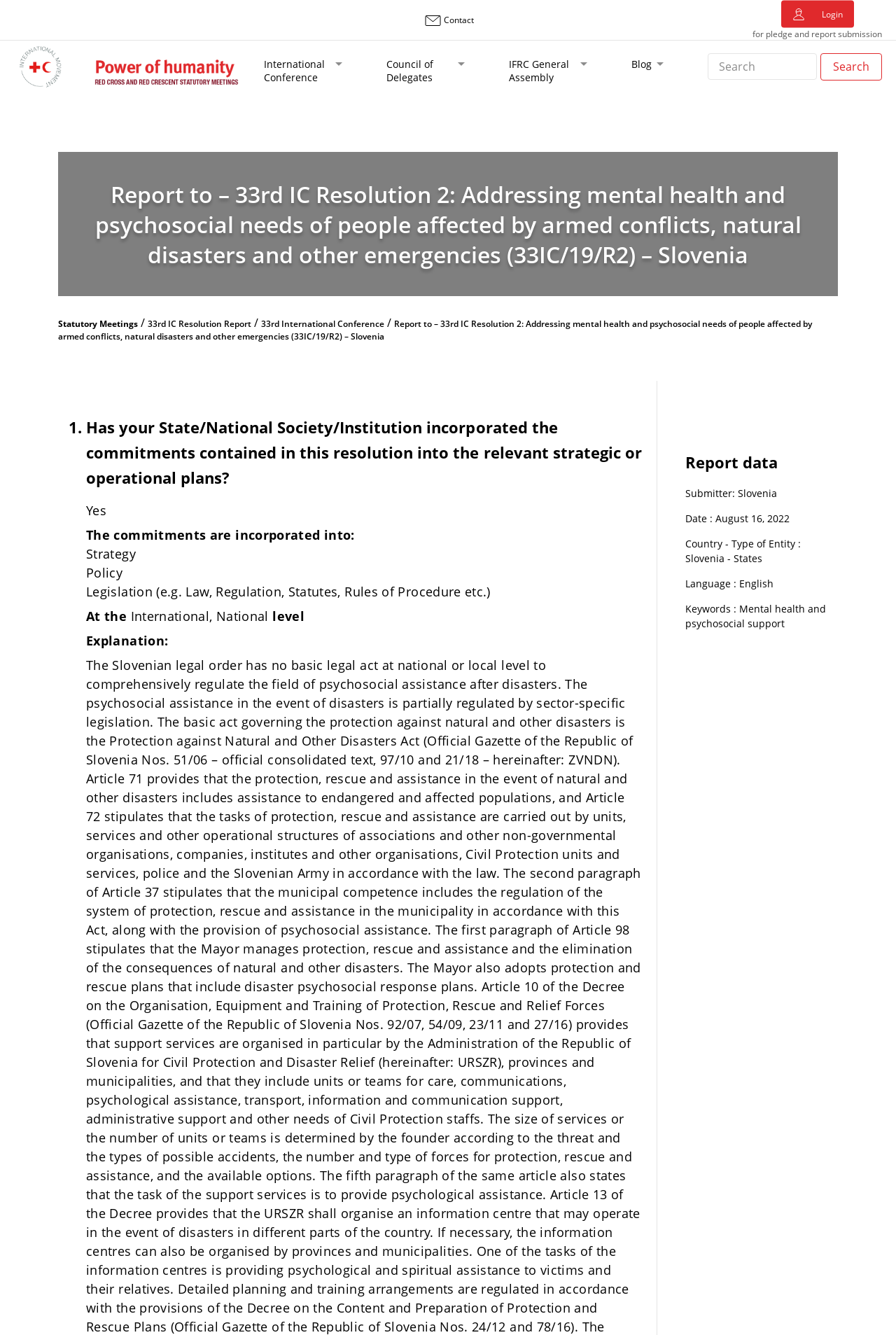Identify the bounding box for the described UI element: "Blog".

[0.705, 0.043, 0.741, 0.053]